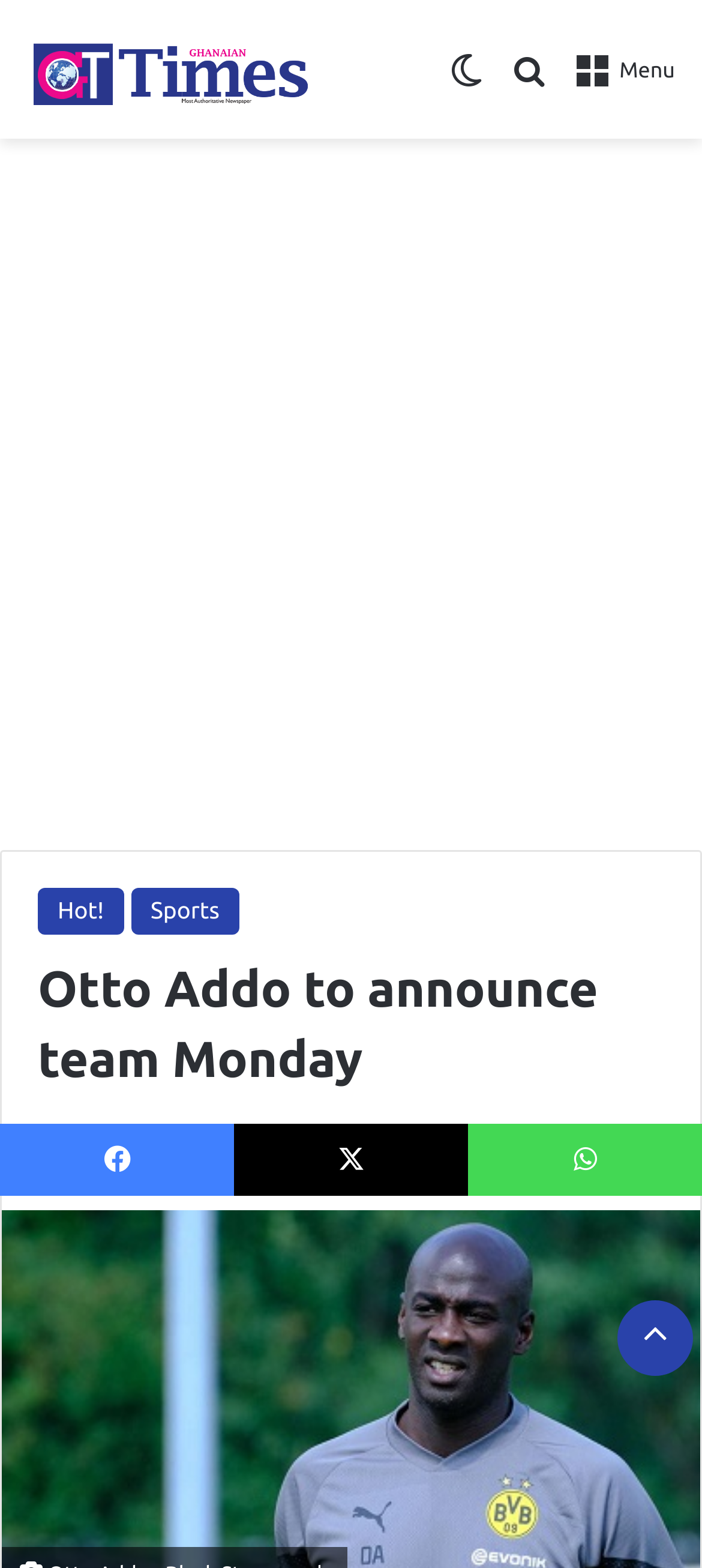Describe all the key features and sections of the webpage thoroughly.

The webpage appears to be a news article page, specifically from the Ghanaian Times. At the top left corner, there is a logo of Ghanaian Times, which is also a link. Next to the logo, there is a menu icon represented by three horizontal lines. On the top right corner, there are three links: "Search for", "Switch skin", and a menu icon.

Below the top navigation bar, there is a large advertisement iframe that spans the entire width of the page. Within the iframe, there is a header section with three links: "Hot!", "Sports", and a heading that reads "Otto Addo to announce team Monday". Below the heading, there is a date "November 11, 2022" and a text that indicates the article is a "1 minute read".

At the bottom of the page, there are three social media links: Facebook, a close icon, and WhatsApp. On the bottom right corner, there is a "Back to top" button.

The main content of the webpage is an article about the Head Coach of the Black Stars, Otto Addo, announcing his squad for the Qatar 2022 FIFA World Cup on Monday.